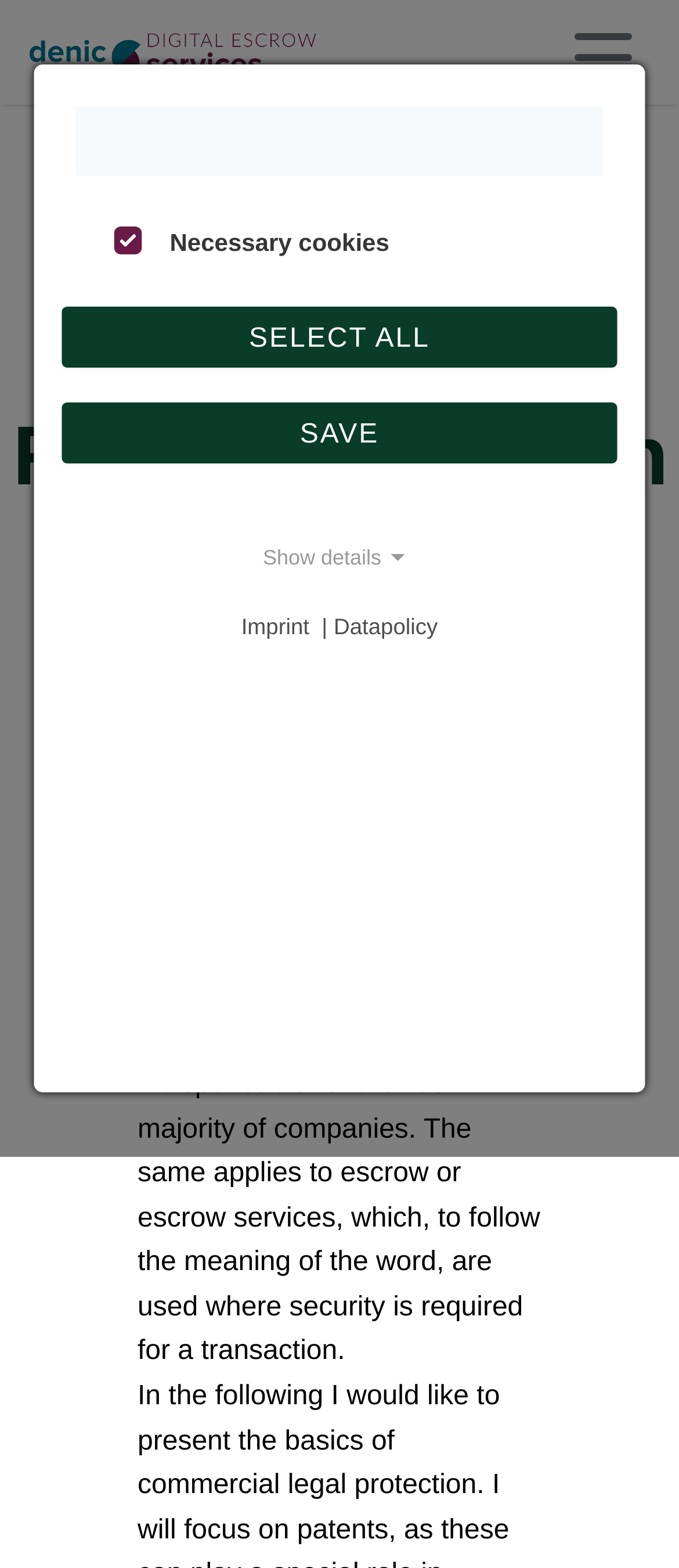Refer to the image and provide an in-depth answer to the question: 
Who wrote the blog post?

I found the author's name by reading the StaticText element that says 'This blog post and parts two and three of this post are guest posts by patent attorney Matthias Winter.' which is located below the heading.